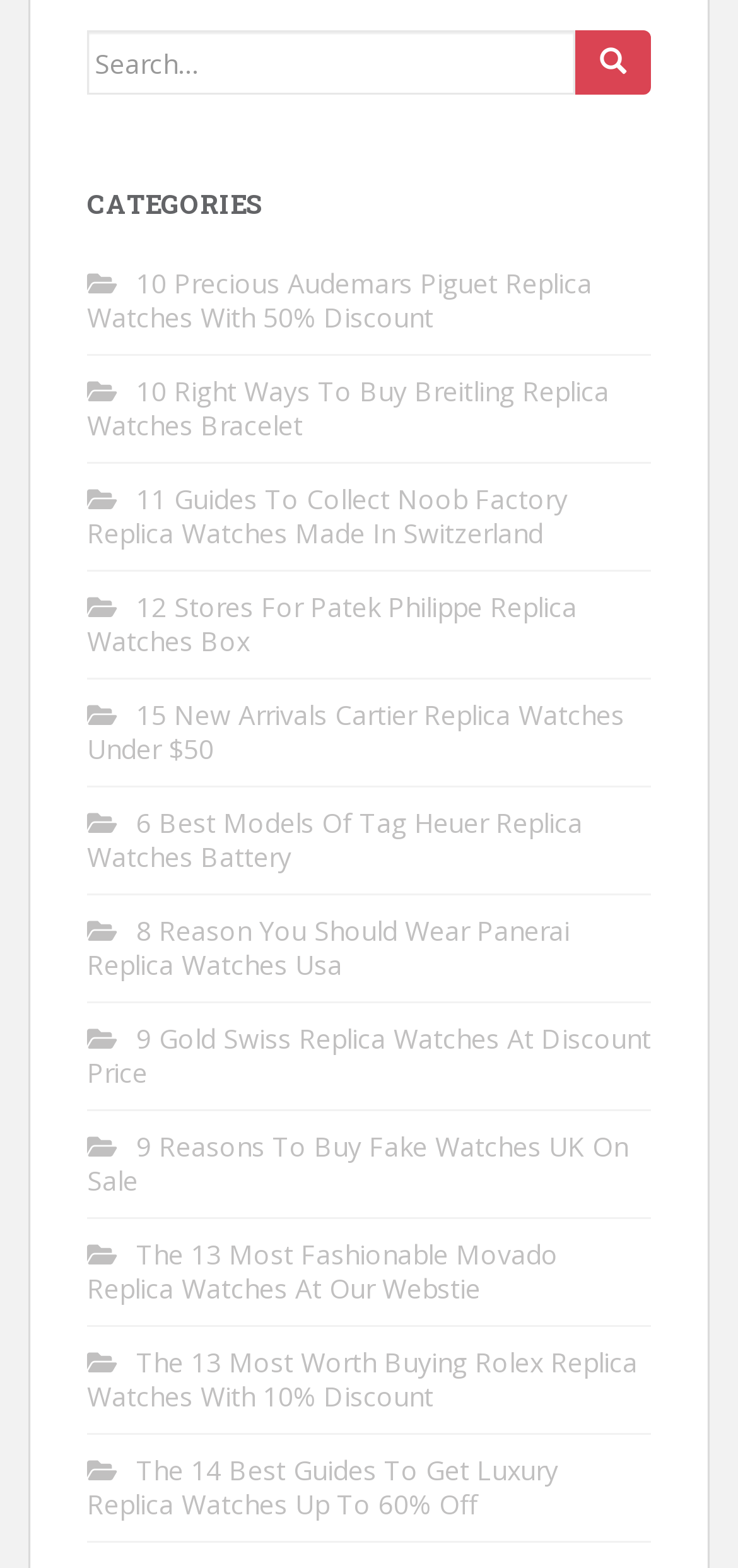How many characters are in the search button?
Based on the content of the image, thoroughly explain and answer the question.

The search button has a Unicode character '', which is a single character, indicating that there is only one character in the search button.